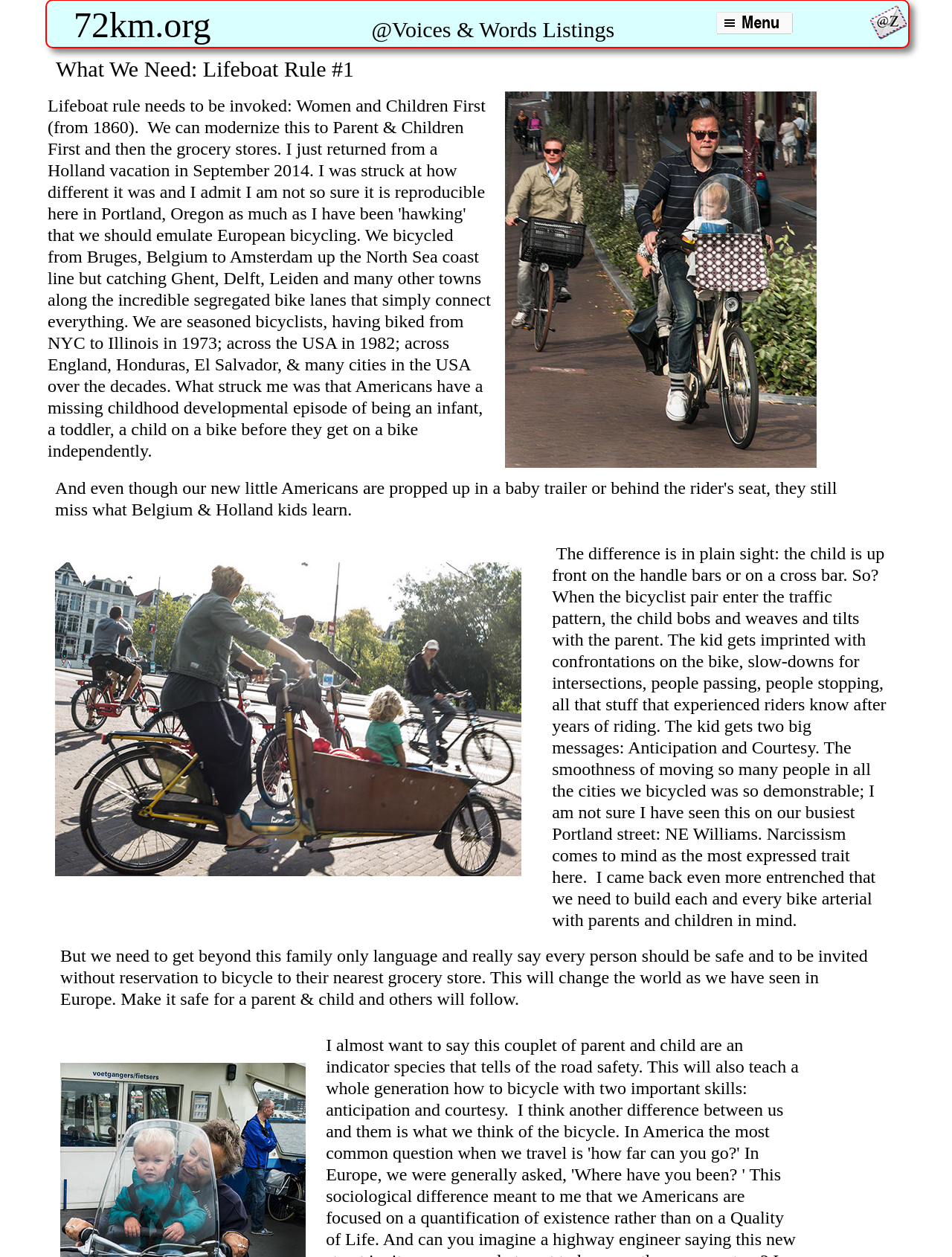What is the URL mentioned at the top of the page? Observe the screenshot and provide a one-word or short phrase answer.

72km.org